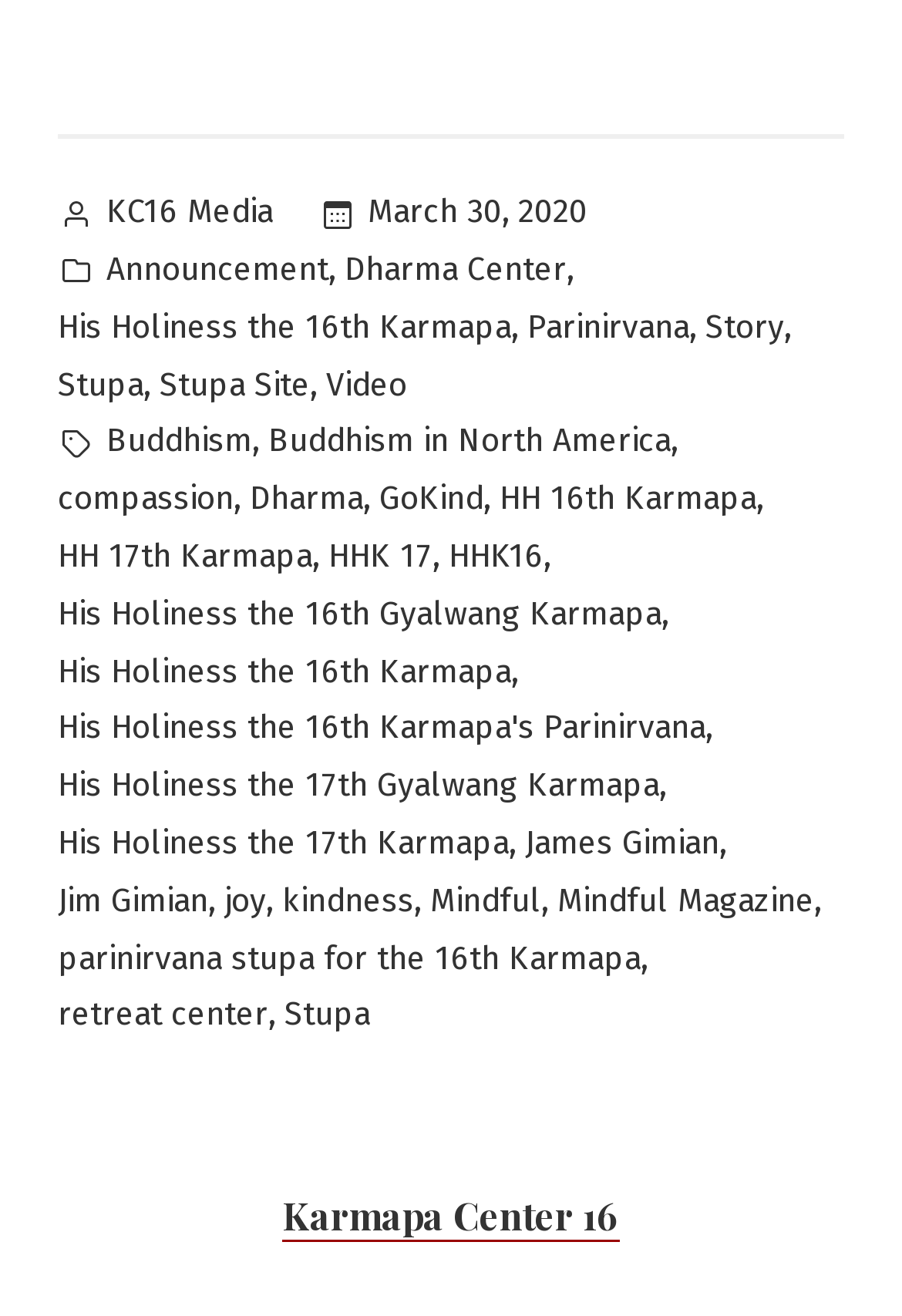Predict the bounding box of the UI element that fits this description: "Mindful Magazine".

[0.618, 0.664, 0.903, 0.708]